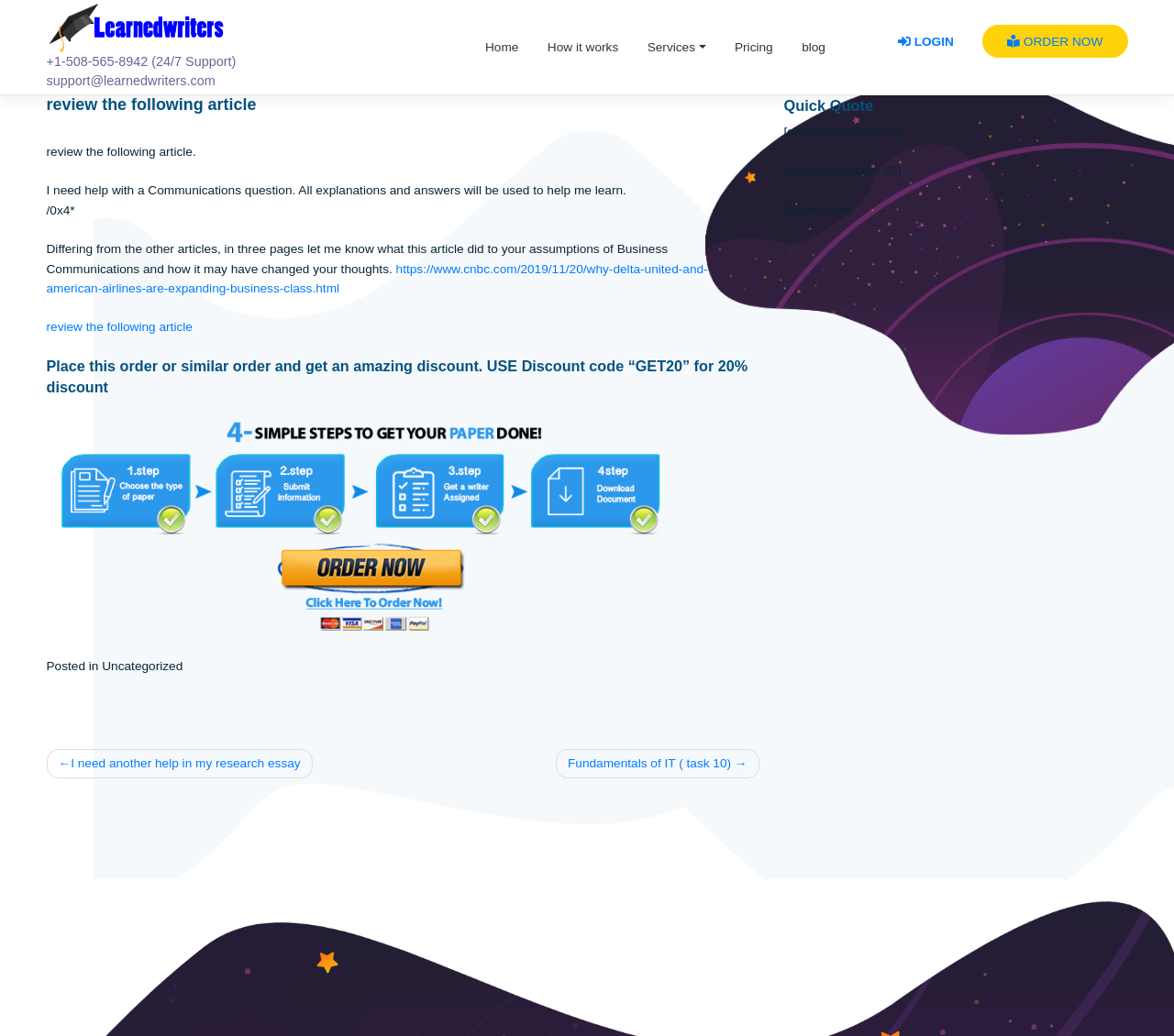Please specify the bounding box coordinates of the region to click in order to perform the following instruction: "go to the 'Home' page".

[0.453, 0.02, 0.497, 0.082]